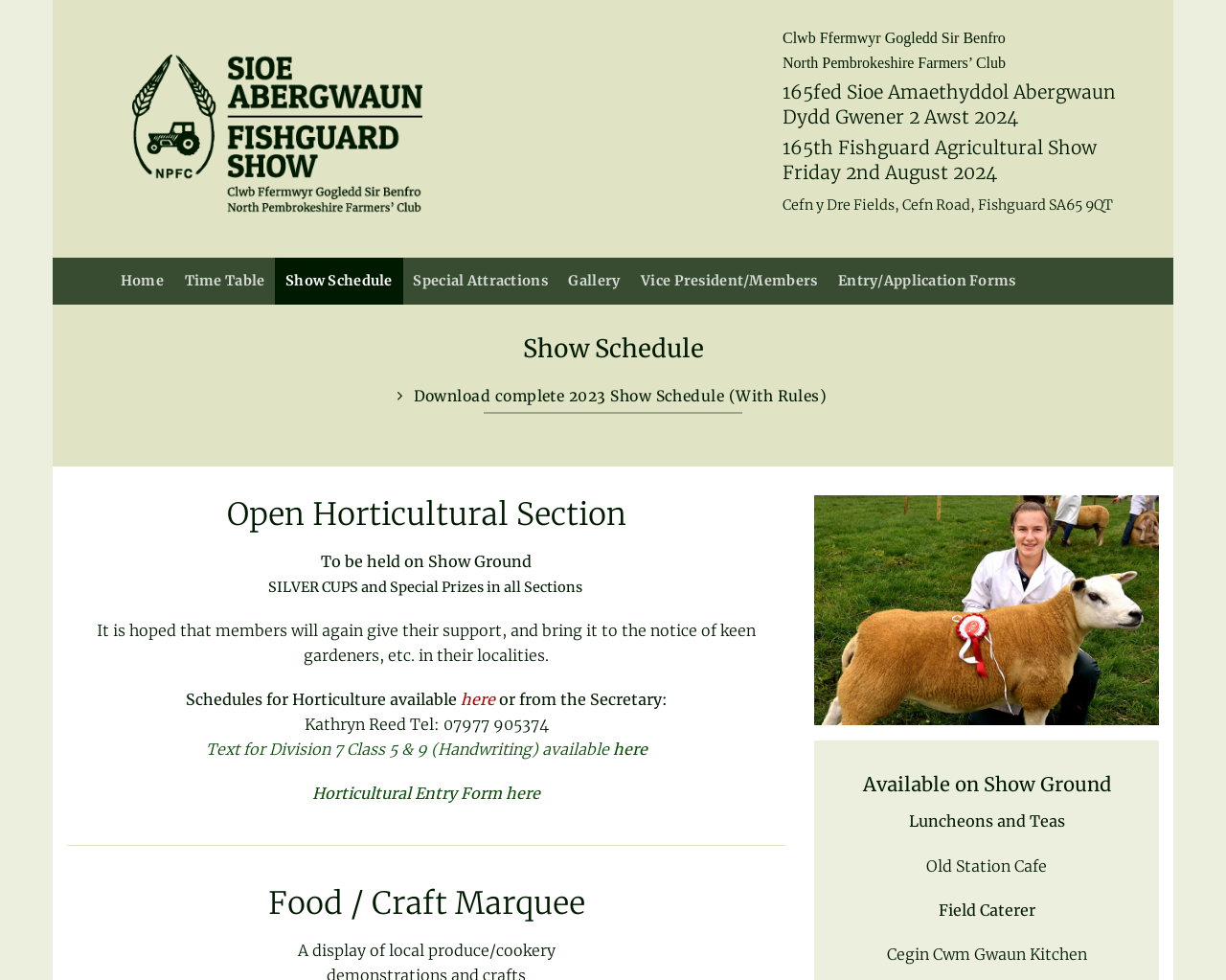Can you identify the bounding box coordinates of the clickable region needed to carry out this instruction: 'View the Horticultural Entry Form'? The coordinates should be four float numbers within the range of 0 to 1, stated as [left, top, right, bottom].

[0.255, 0.8, 0.441, 0.819]